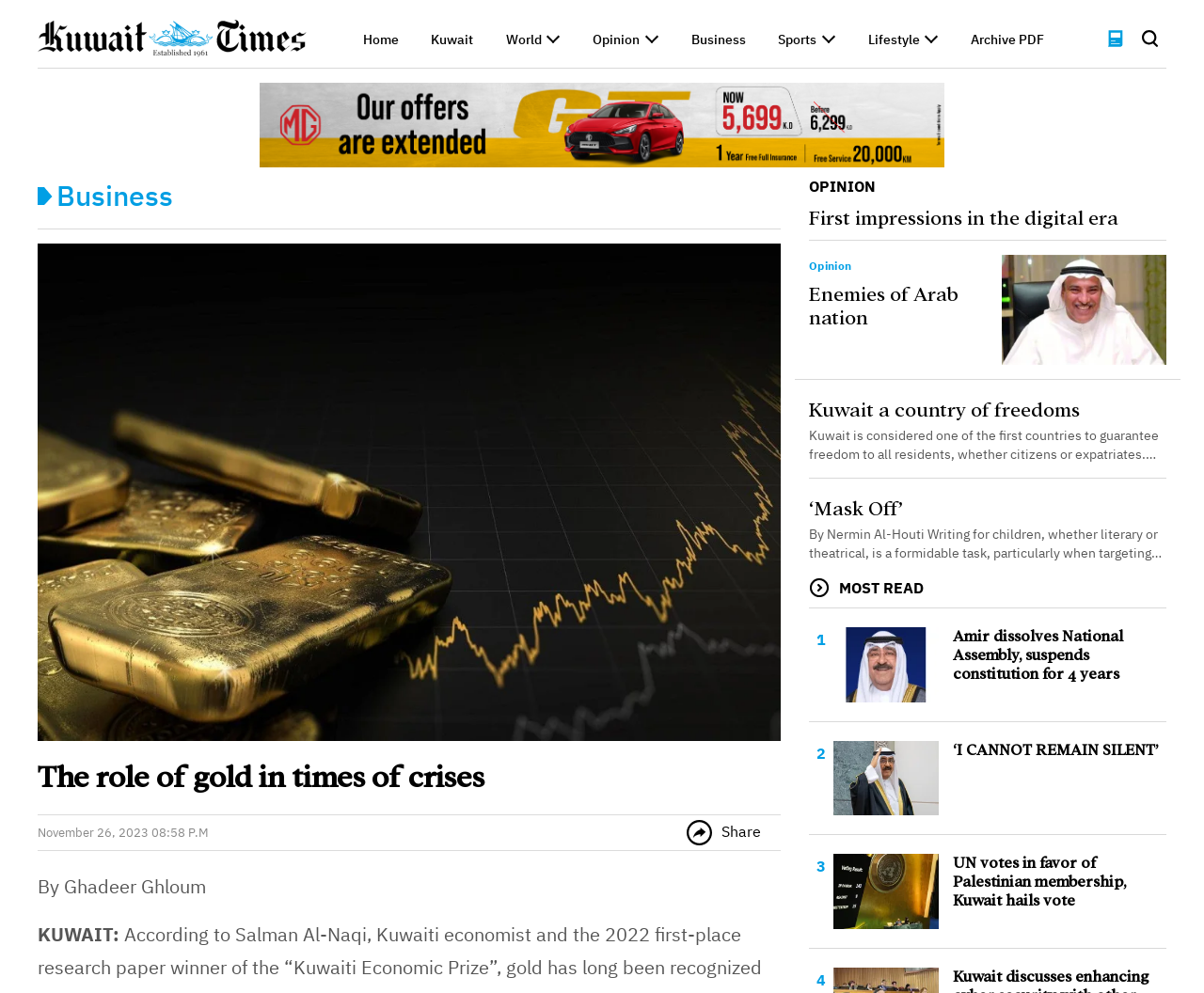Use a single word or phrase to respond to the question:
Who is the author of the current article?

Ghadeer Ghloum